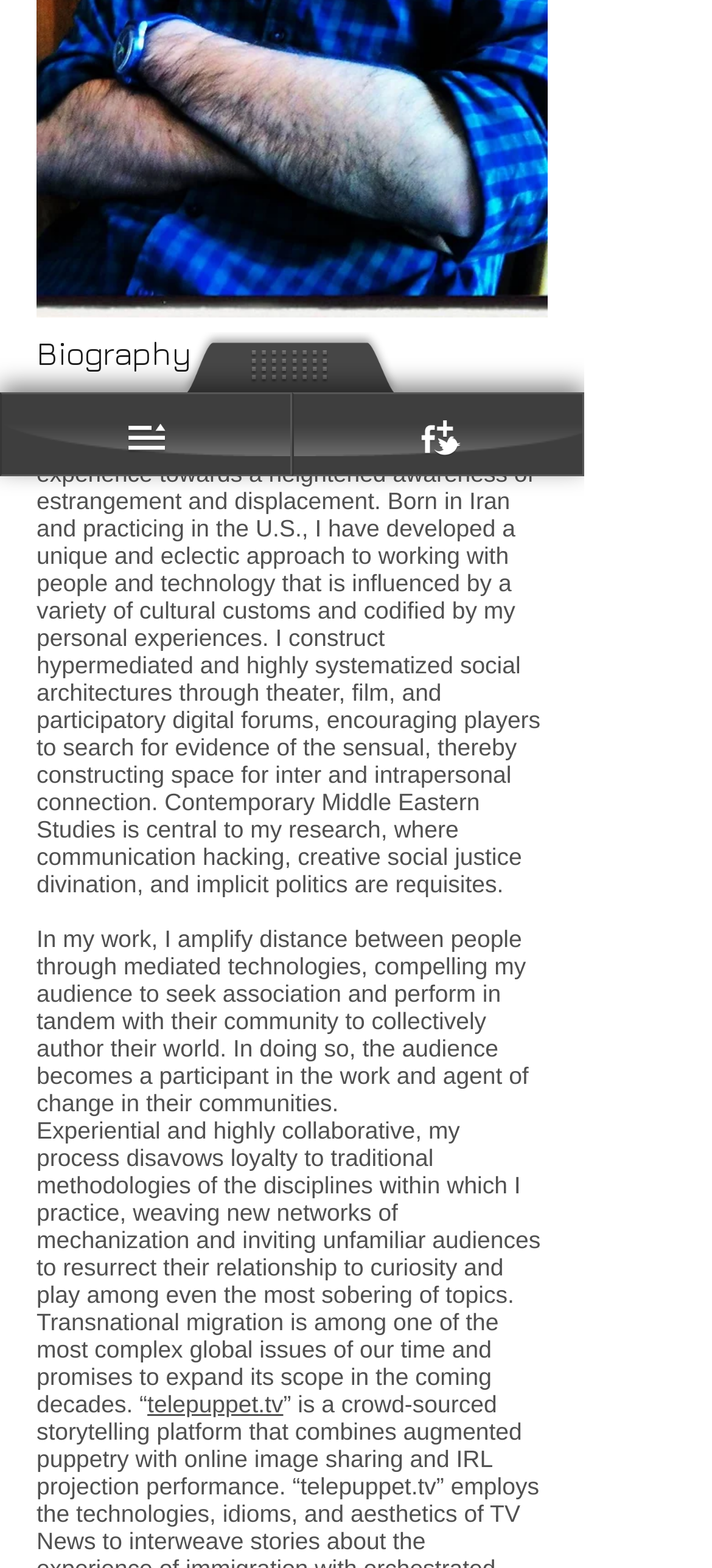Identify the bounding box for the element characterized by the following description: "telepuppet.tv".

[0.207, 0.887, 0.398, 0.904]